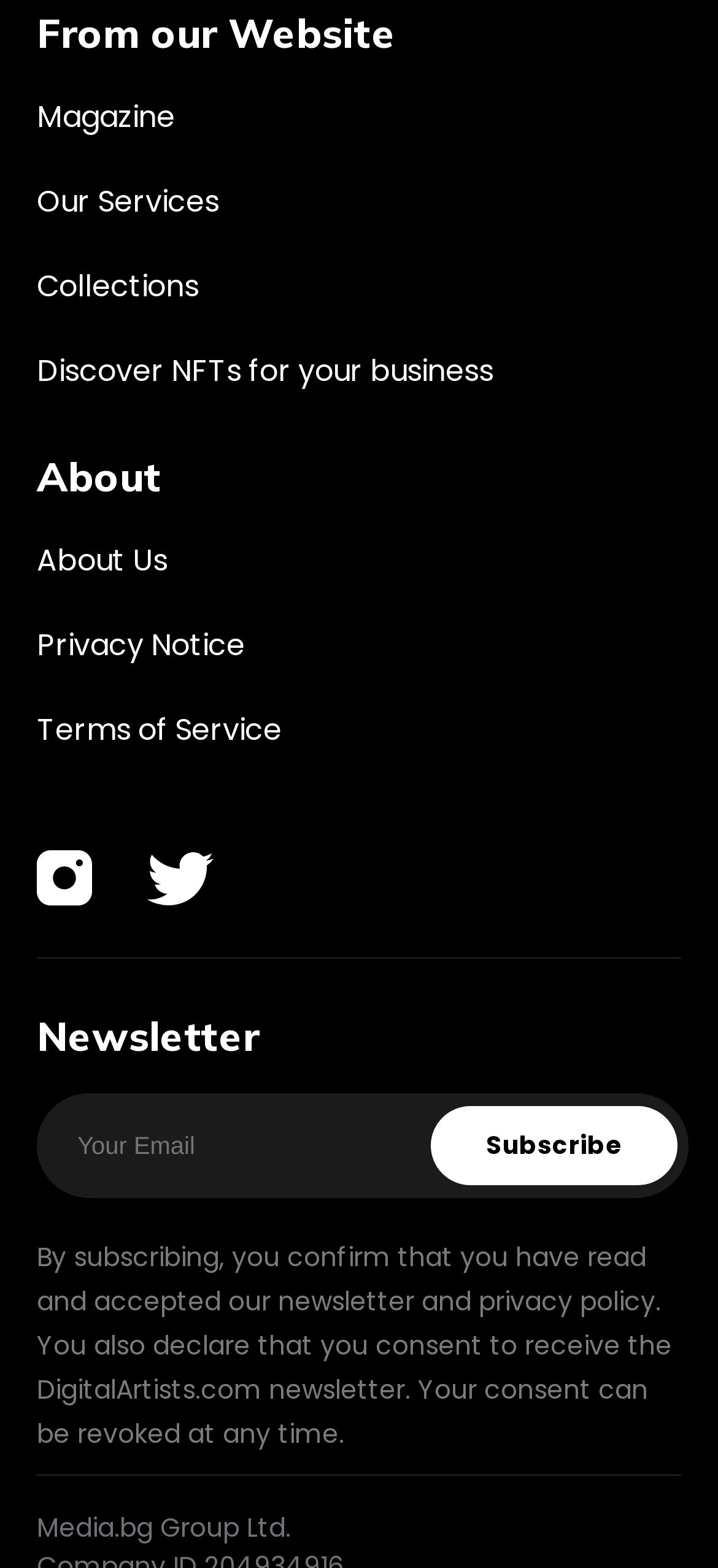From the webpage screenshot, identify the region described by Discover NFTs for your business. Provide the bounding box coordinates as (top-left x, top-left y, bottom-right x, bottom-right y), with each value being a floating point number between 0 and 1.

[0.051, 0.219, 0.949, 0.255]